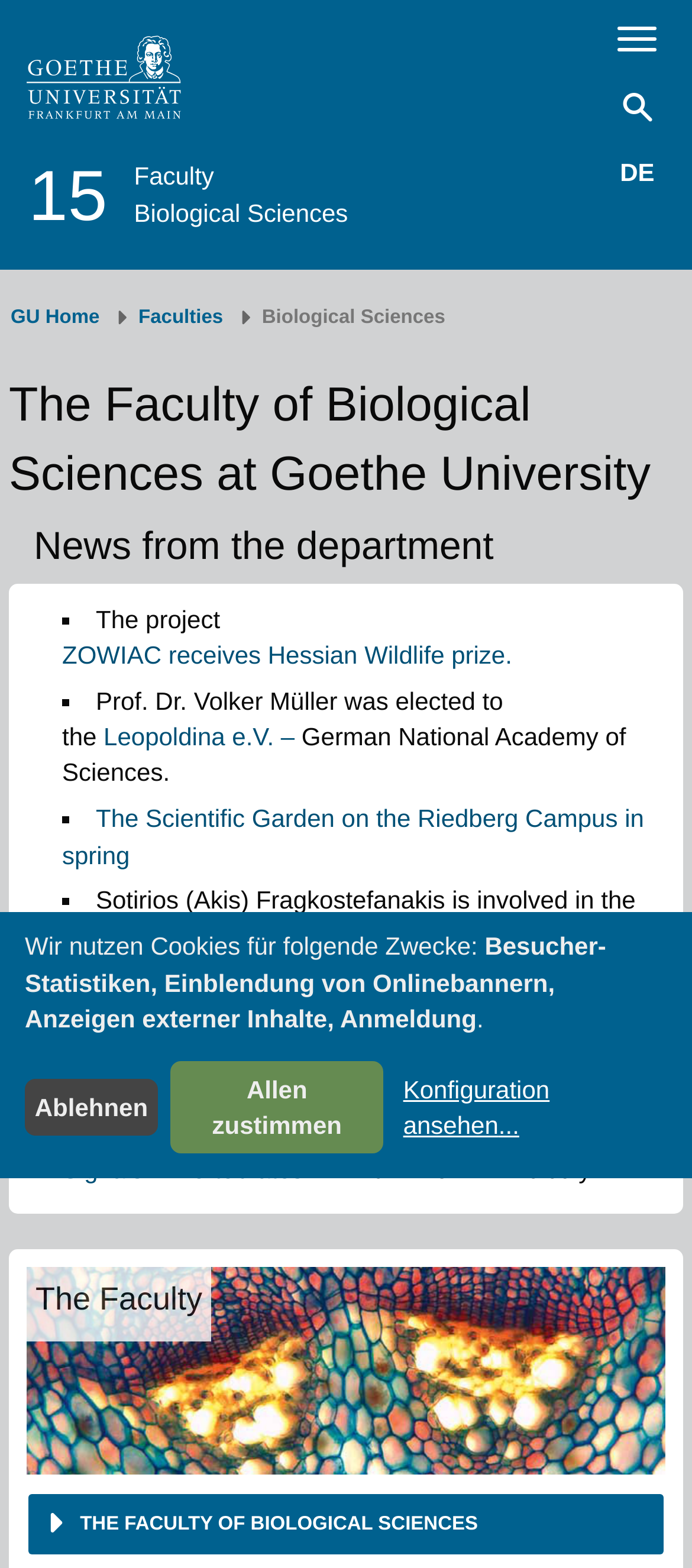Locate the bounding box coordinates of the clickable element to fulfill the following instruction: "Read news from the department". Provide the coordinates as four float numbers between 0 and 1 in the format [left, top, right, bottom].

[0.049, 0.331, 0.987, 0.367]